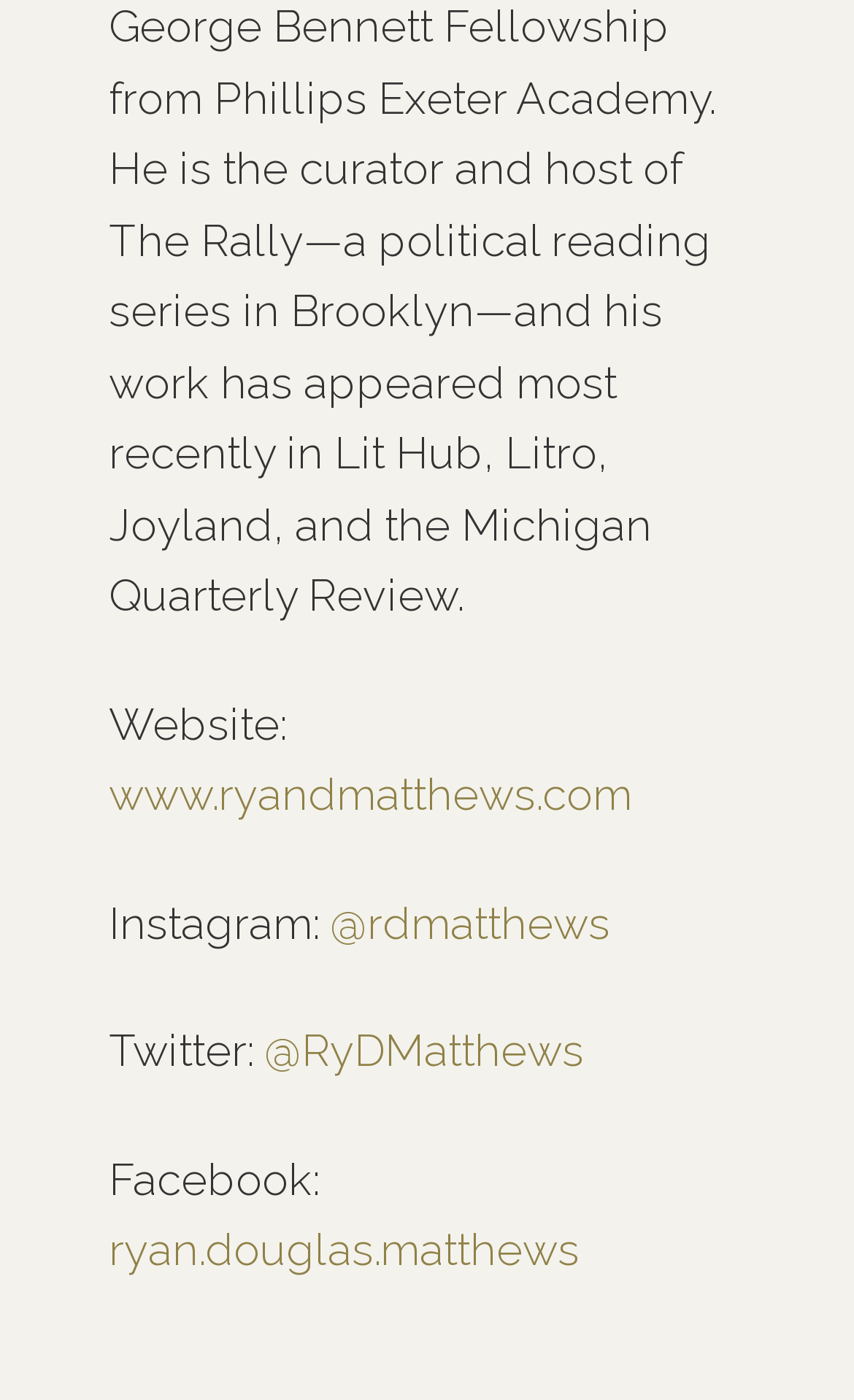What is the author's Instagram handle?
Please give a detailed and elaborate answer to the question based on the image.

The author's Instagram handle can be found in the middle section of the webpage, where it says 'Instagram:' followed by a link with the handle '@rdmatthews'.